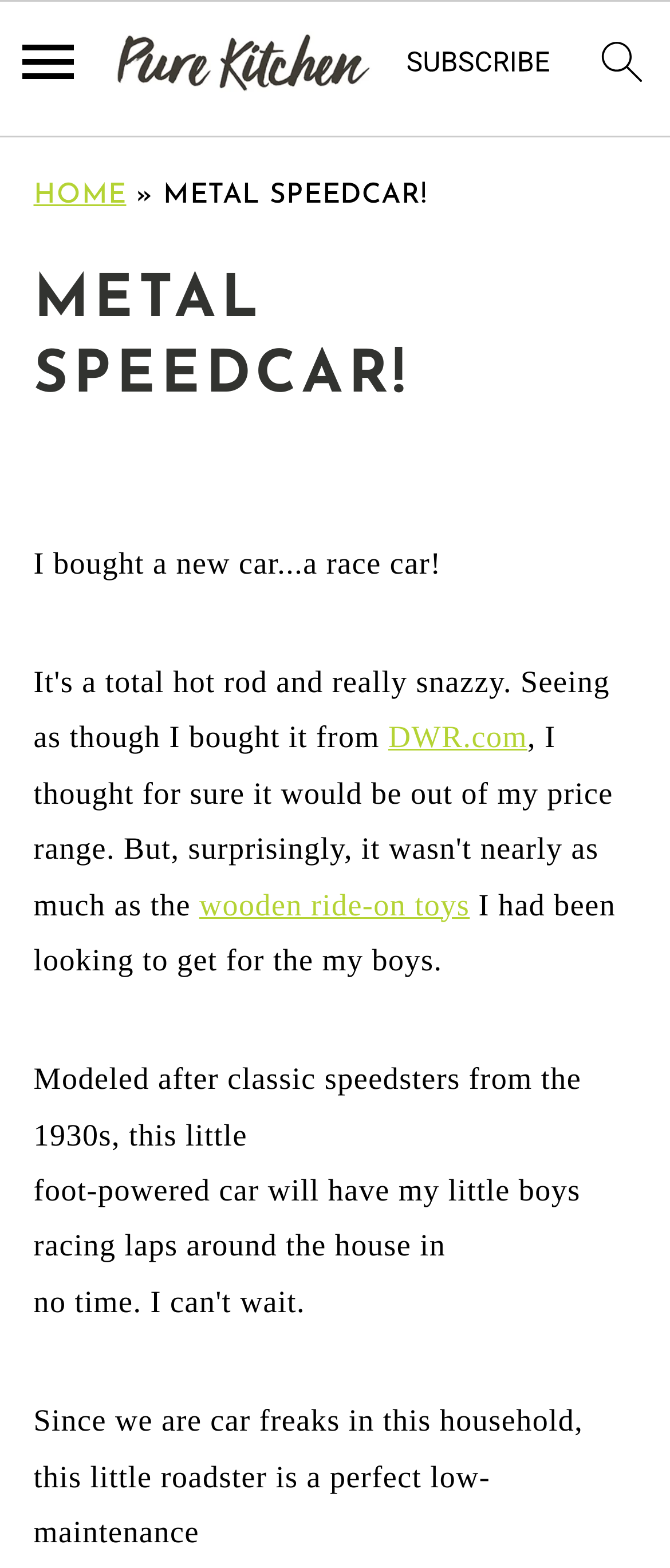Analyze the image and answer the question with as much detail as possible: 
Where was the car bought from?

The text 'I bought a new car...a race car! It's a total hot rod and really snazzy. Seeing as though I bought it from DWR.com...' indicates that the car was bought from DWR.com.